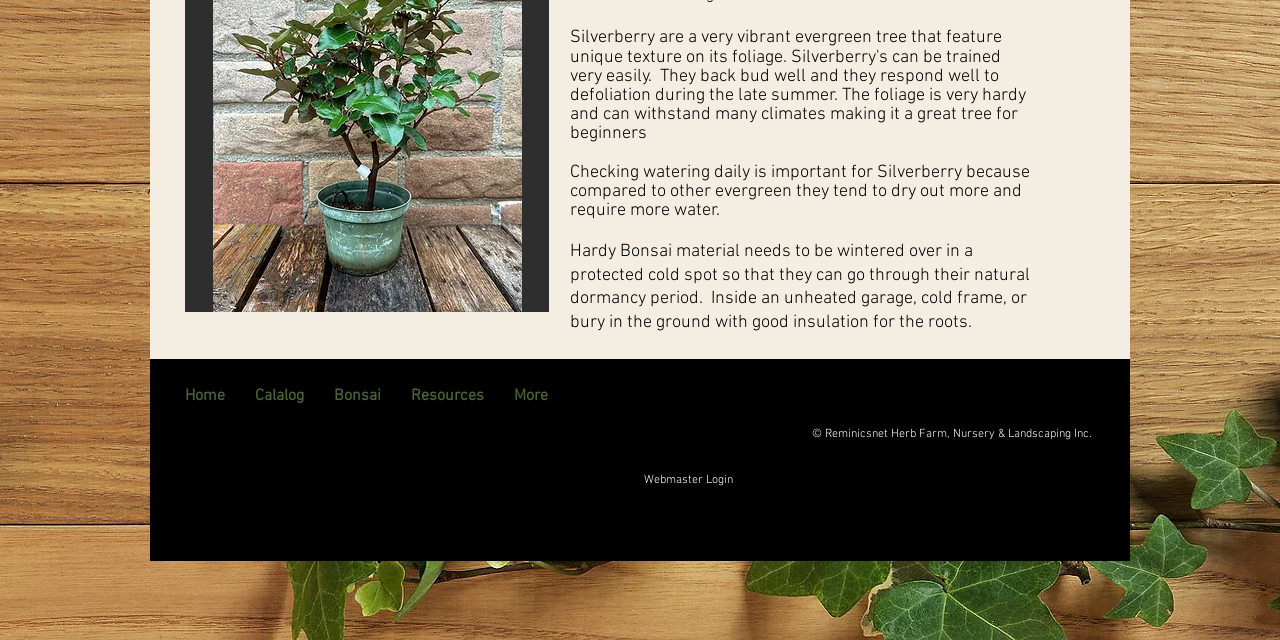Find the bounding box coordinates for the HTML element specified by: "Webmaster Login".

[0.491, 0.736, 0.584, 0.767]